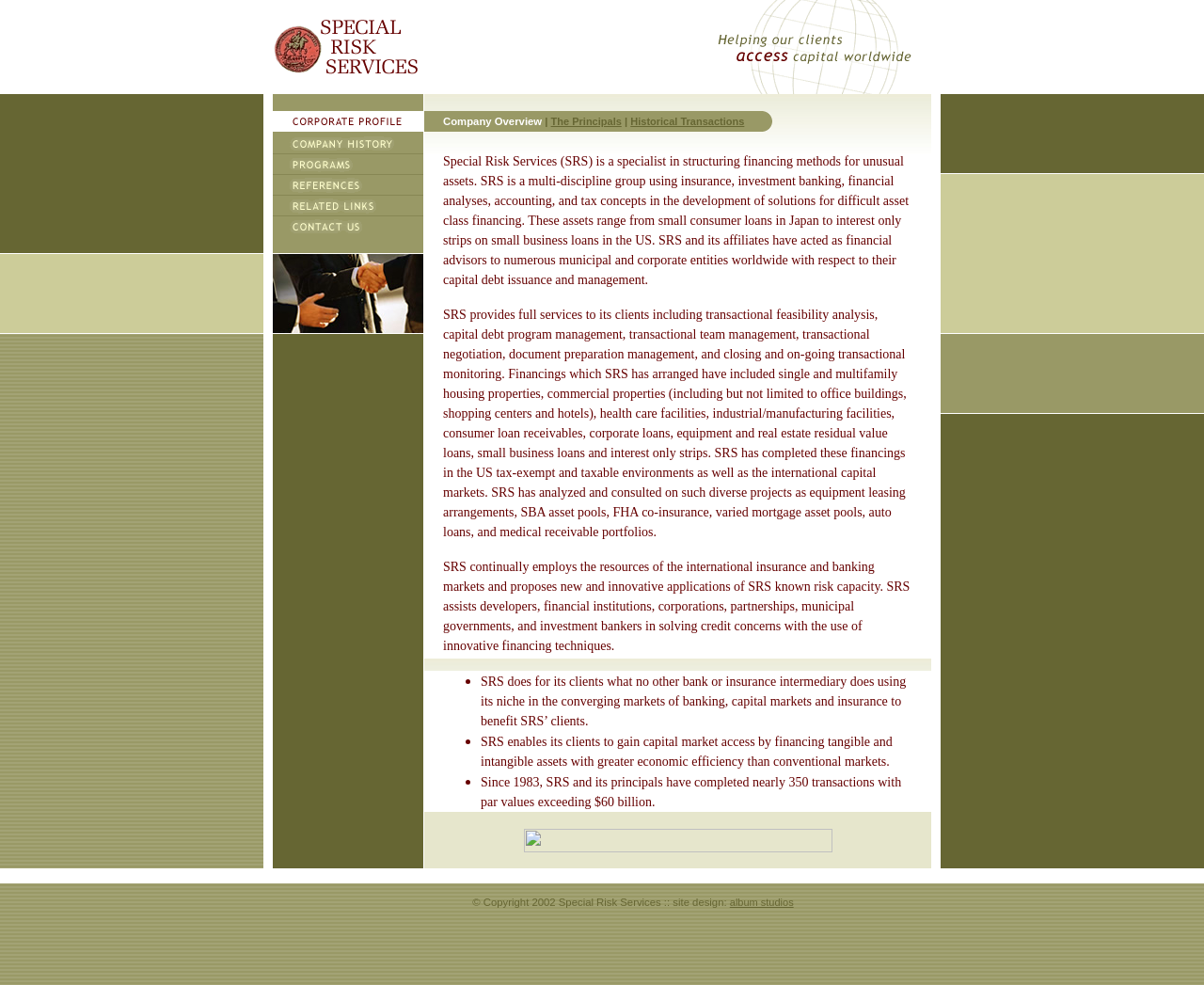Provide a short, one-word or phrase answer to the question below:
What markets has SRS operated in?

US and international